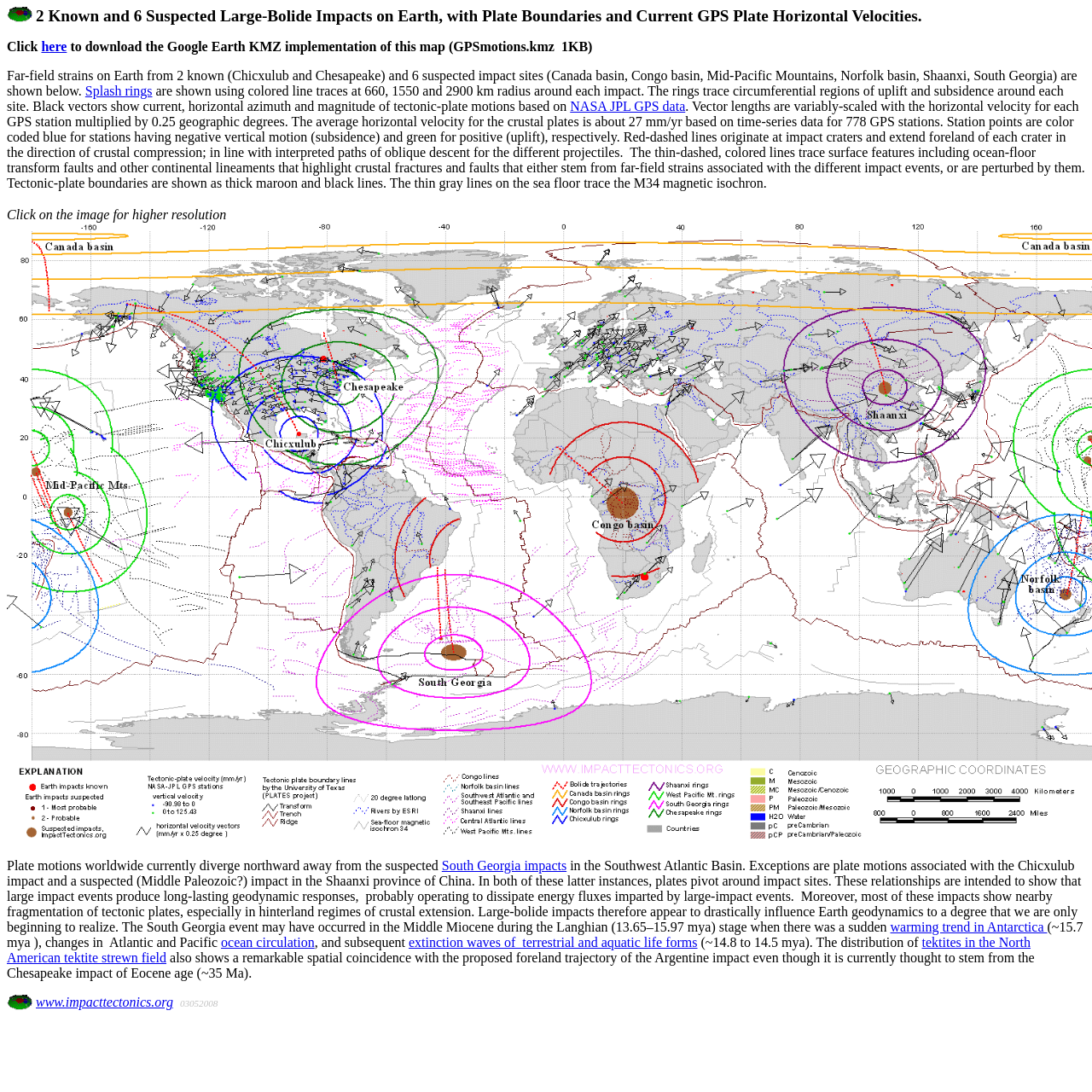What is the topic of this webpage?
Using the image, give a concise answer in the form of a single word or short phrase.

HTML tag reference guide